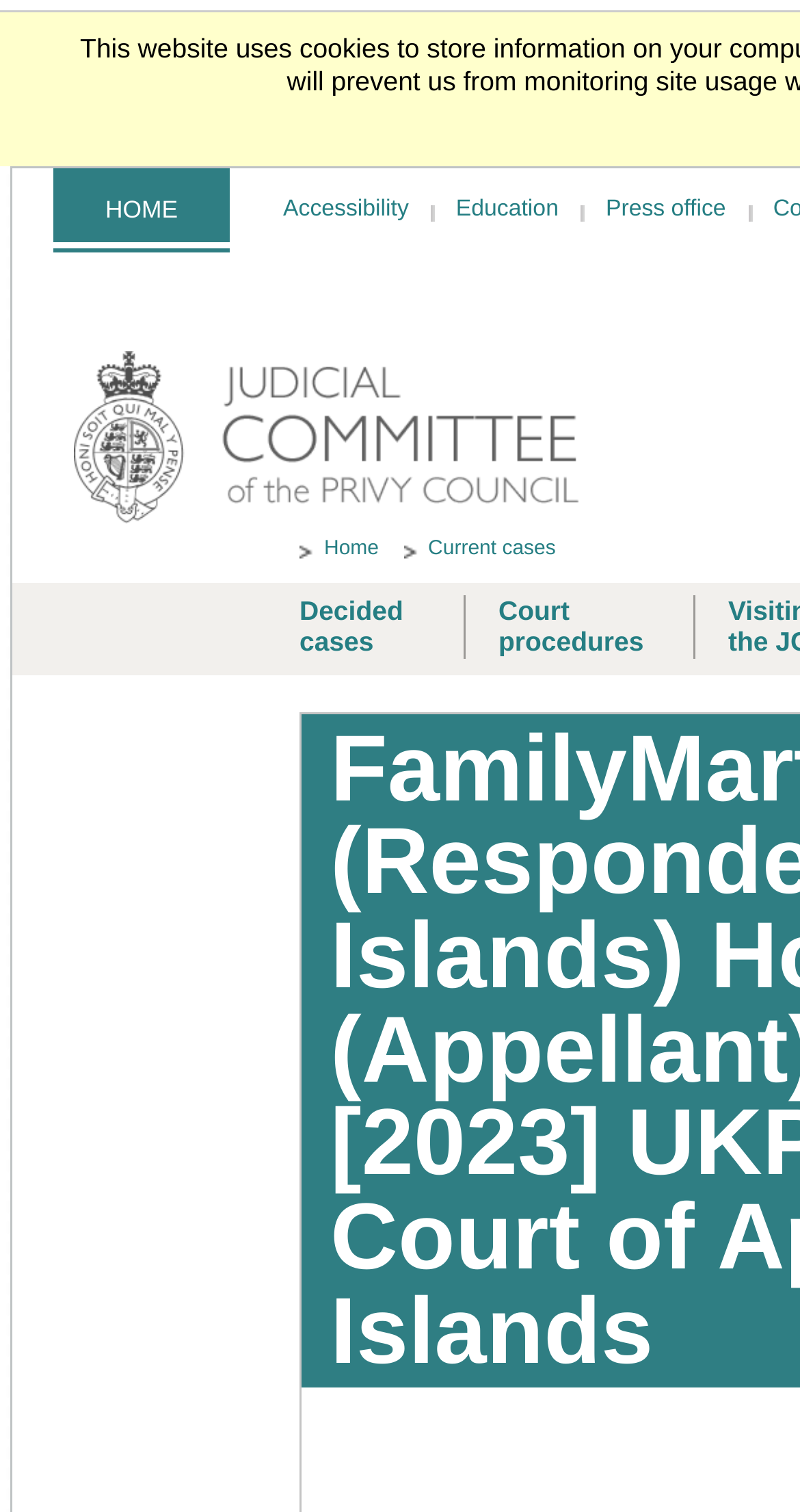From the details in the image, provide a thorough response to the question: How many columns of links are there on the webpage?

I looked at the webpage and found two columns of links: one on the top navigation bar and one under the 'Go to the JCPC homepage' button. Therefore, there are 2 columns of links on the webpage.